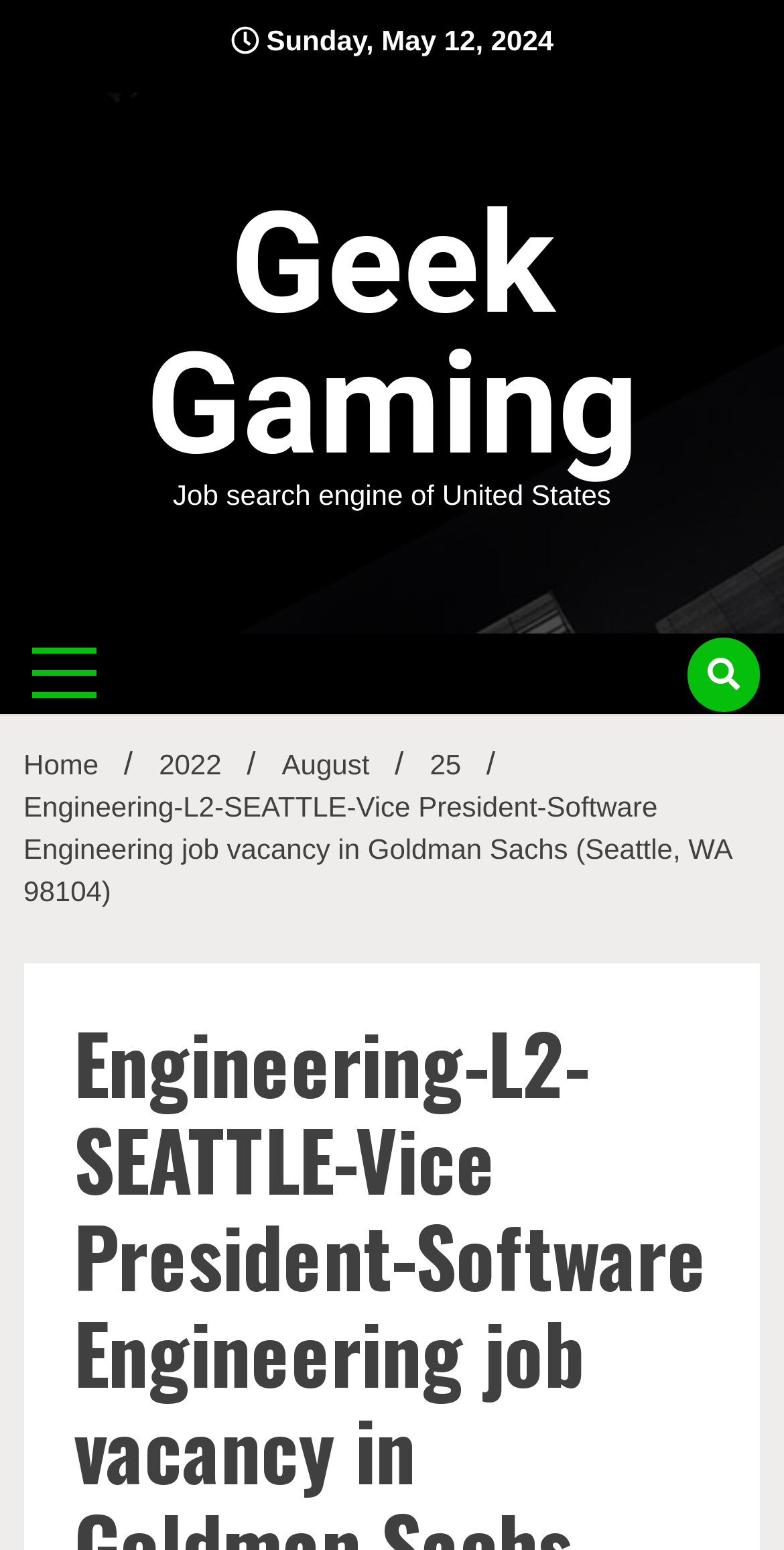Give a short answer using one word or phrase for the question:
What is the location of the job vacancy?

Seattle, WA 98104